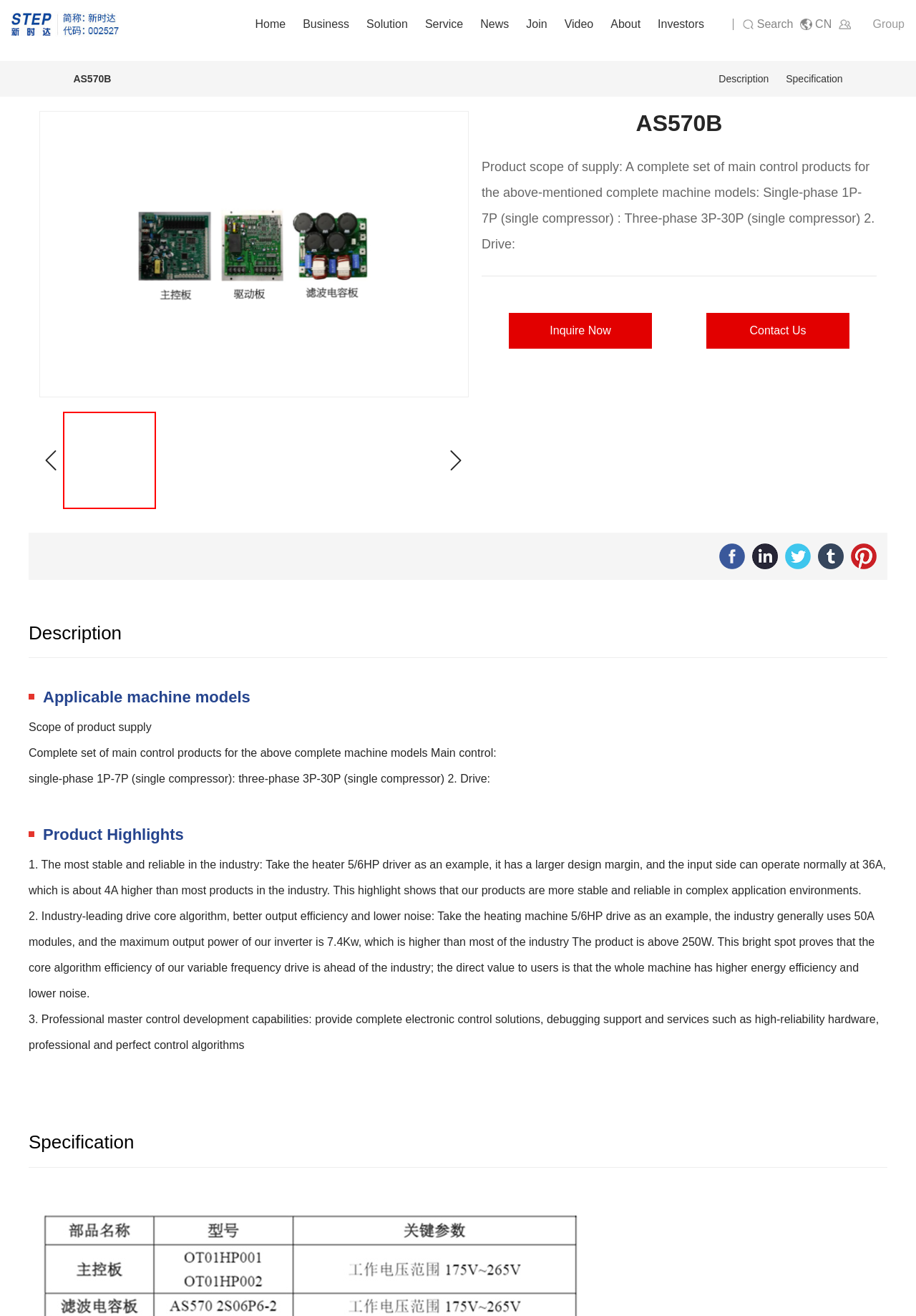Identify and provide the bounding box for the element described by: "Contact Us".

[0.771, 0.238, 0.927, 0.265]